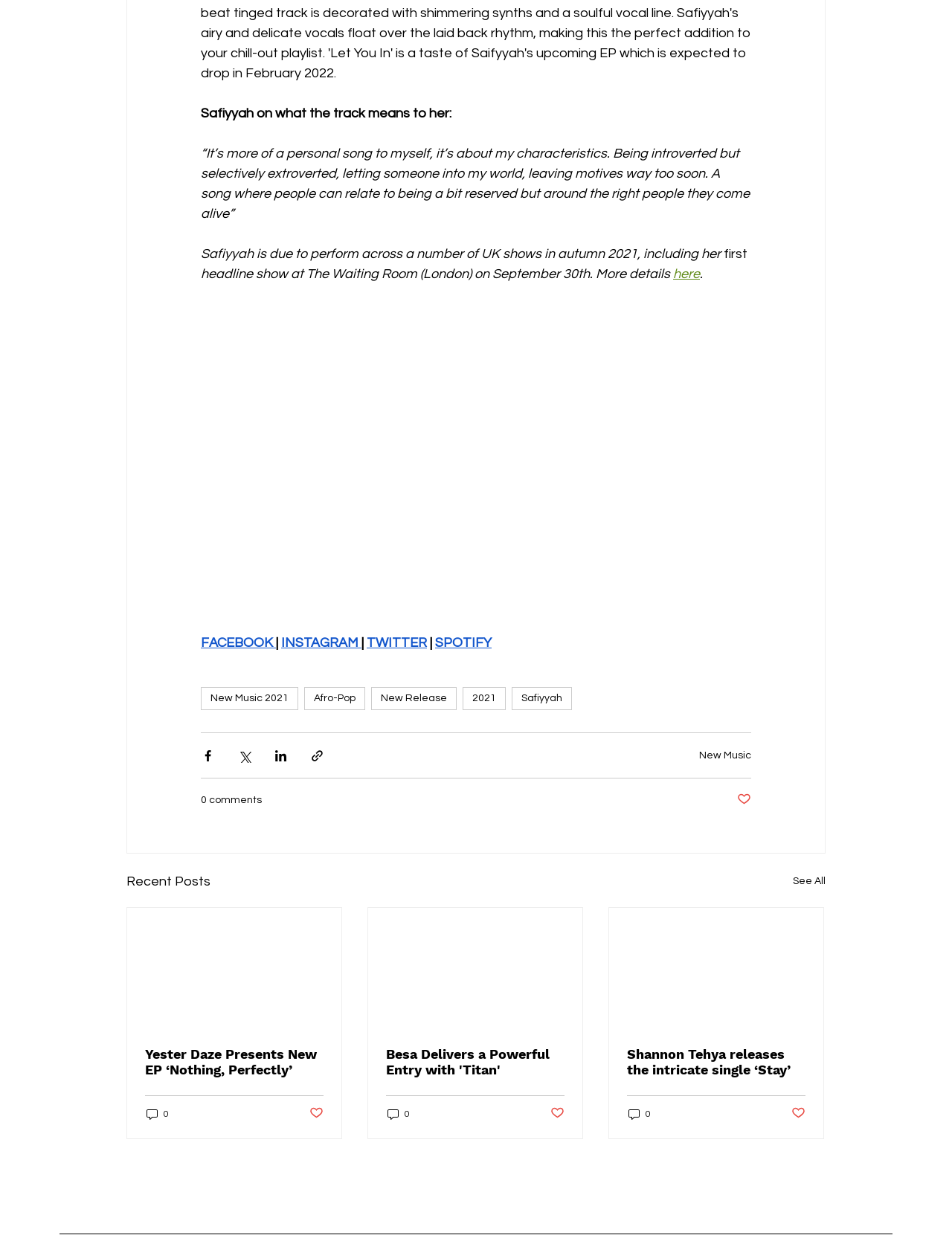How many social media links are available?
Please provide a comprehensive answer to the question based on the webpage screenshot.

I counted the number of social media links available on the webpage, including Facebook, Instagram, Twitter, LinkedIn, and Spotify, which totals 5.